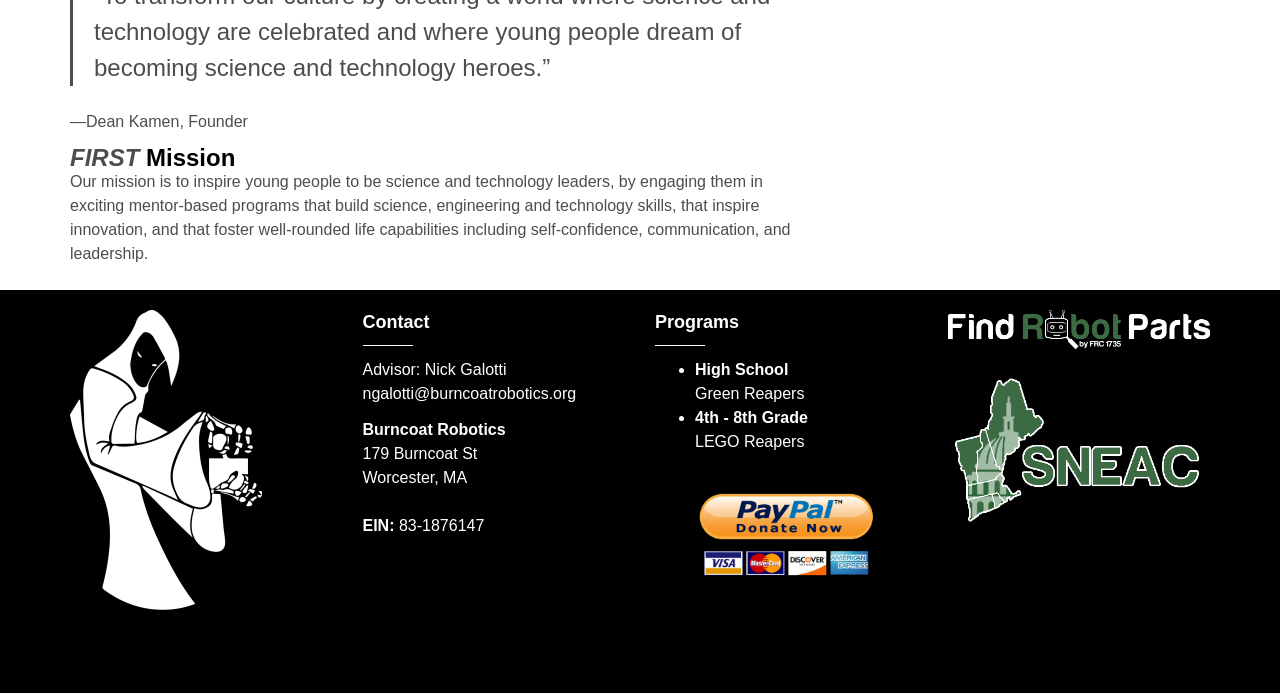From the given element description: "LEGO Reapers", find the bounding box for the UI element. Provide the coordinates as four float numbers between 0 and 1, in the order [left, top, right, bottom].

[0.543, 0.625, 0.628, 0.649]